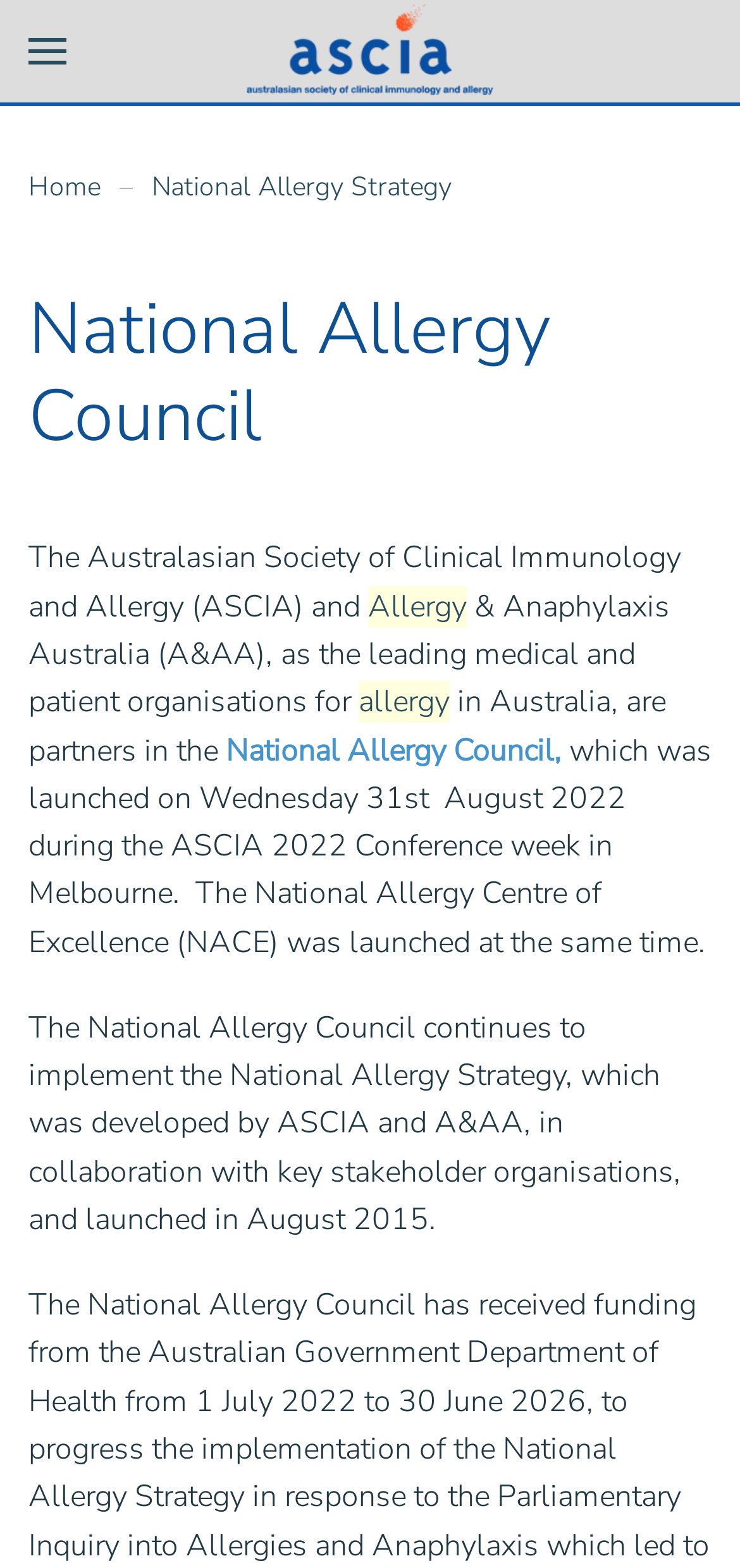Please provide a comprehensive answer to the question based on the screenshot: When was the National Allergy Centre of Excellence launched?

I found the answer by reading the StaticText 'which was launched on Wednesday 31st August 2022...' with a bounding box coordinate of [0.038, 0.465, 0.962, 0.614]. This text mentions the launch date of the National Allergy Centre of Excellence.